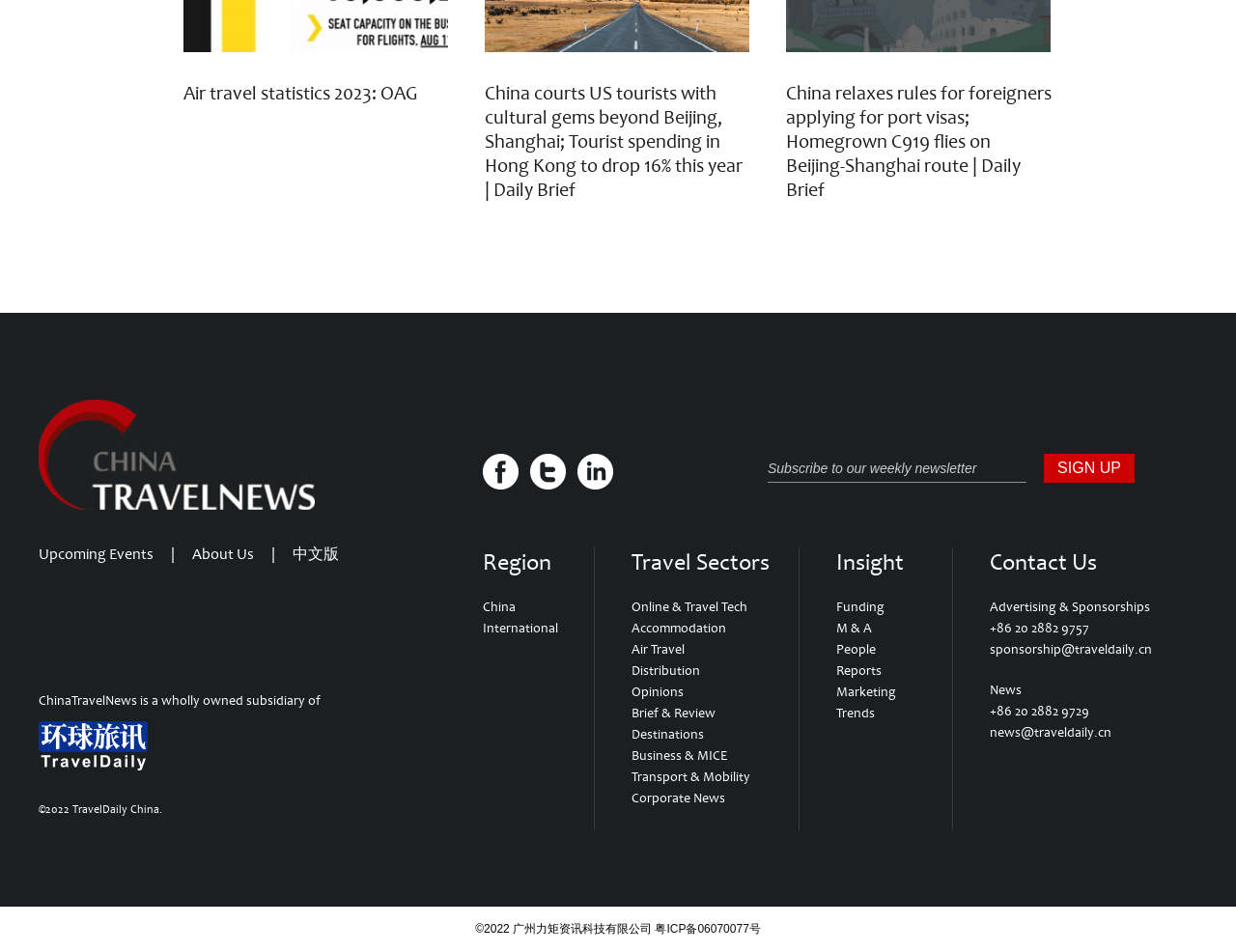Determine the bounding box coordinates for the HTML element mentioned in the following description: "Destinations". The coordinates should be a list of four floats ranging from 0 to 1, represented as [left, top, right, bottom].

[0.511, 0.763, 0.57, 0.78]